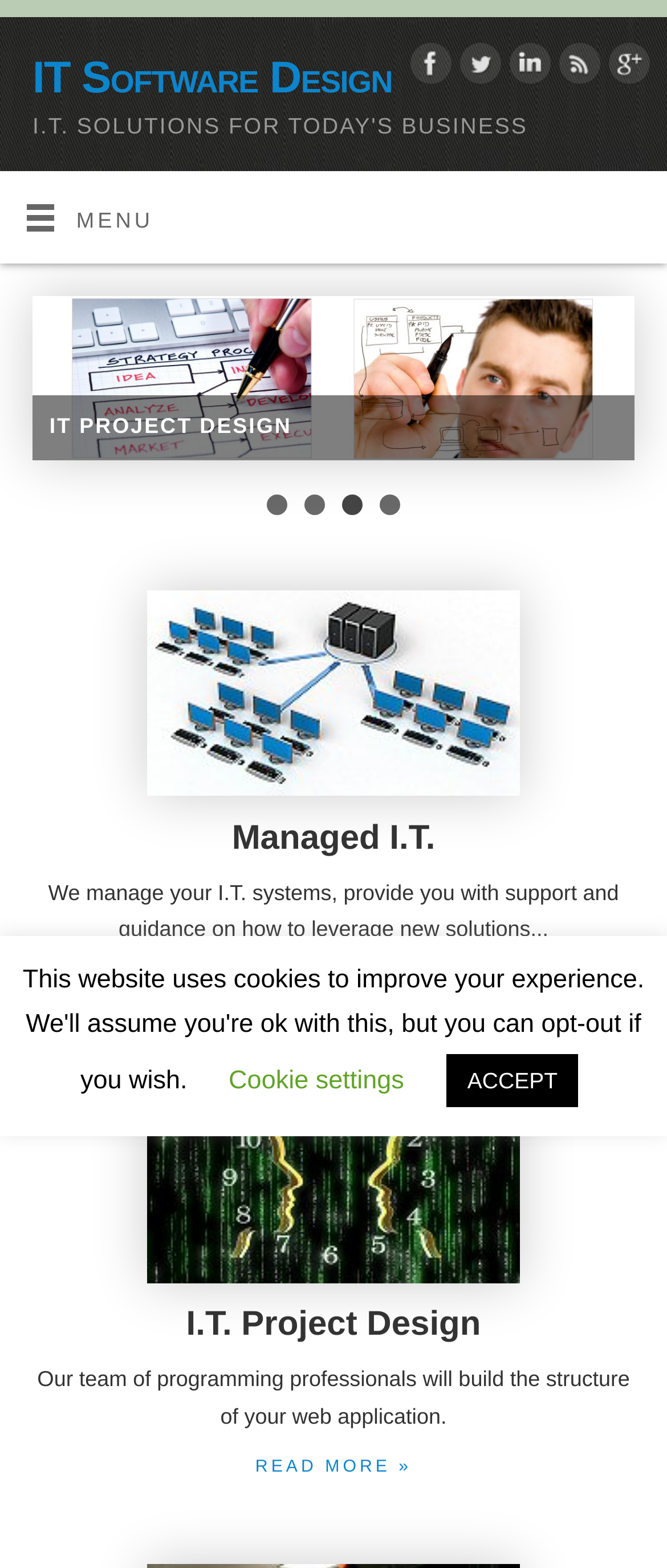Using a single word or phrase, answer the following question: 
What is the second service offered?

Managed I.T.